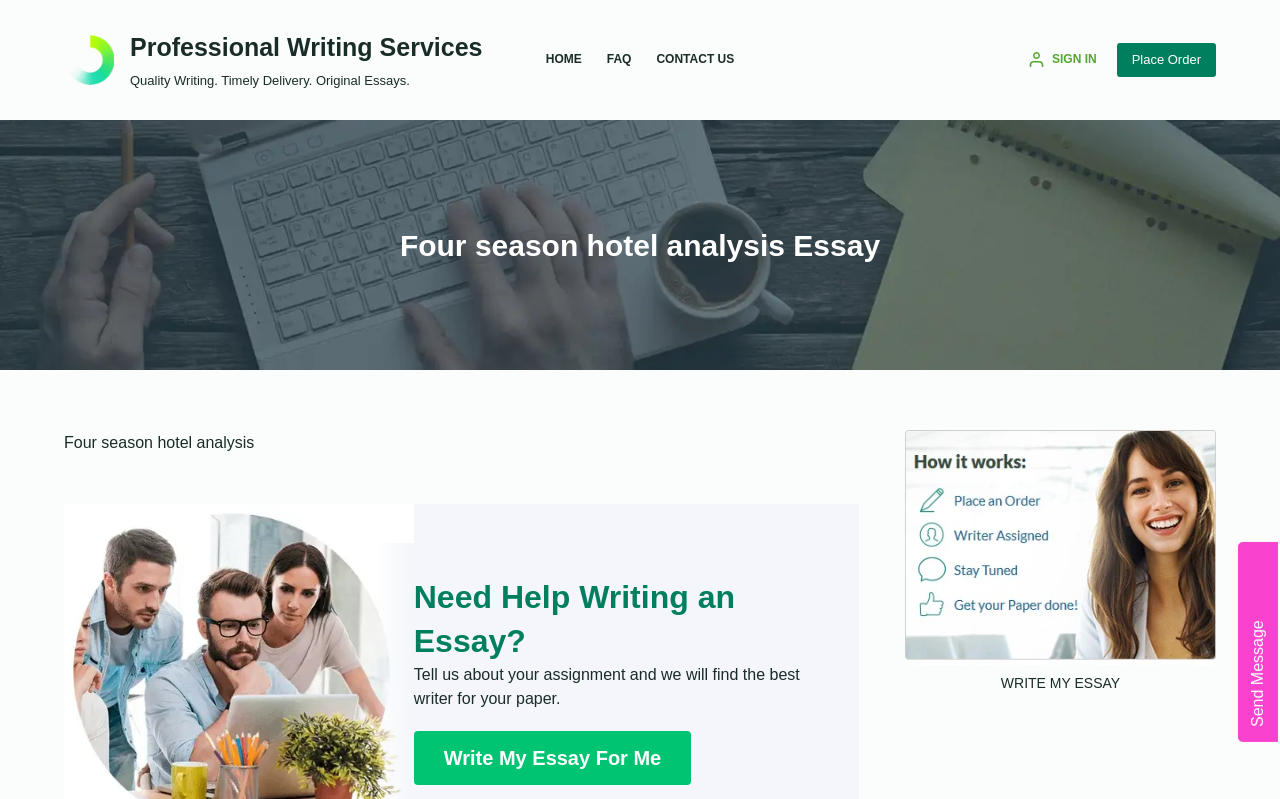Answer briefly with one word or phrase:
What is the content of the image at the top of the page?

Approved online essay writers